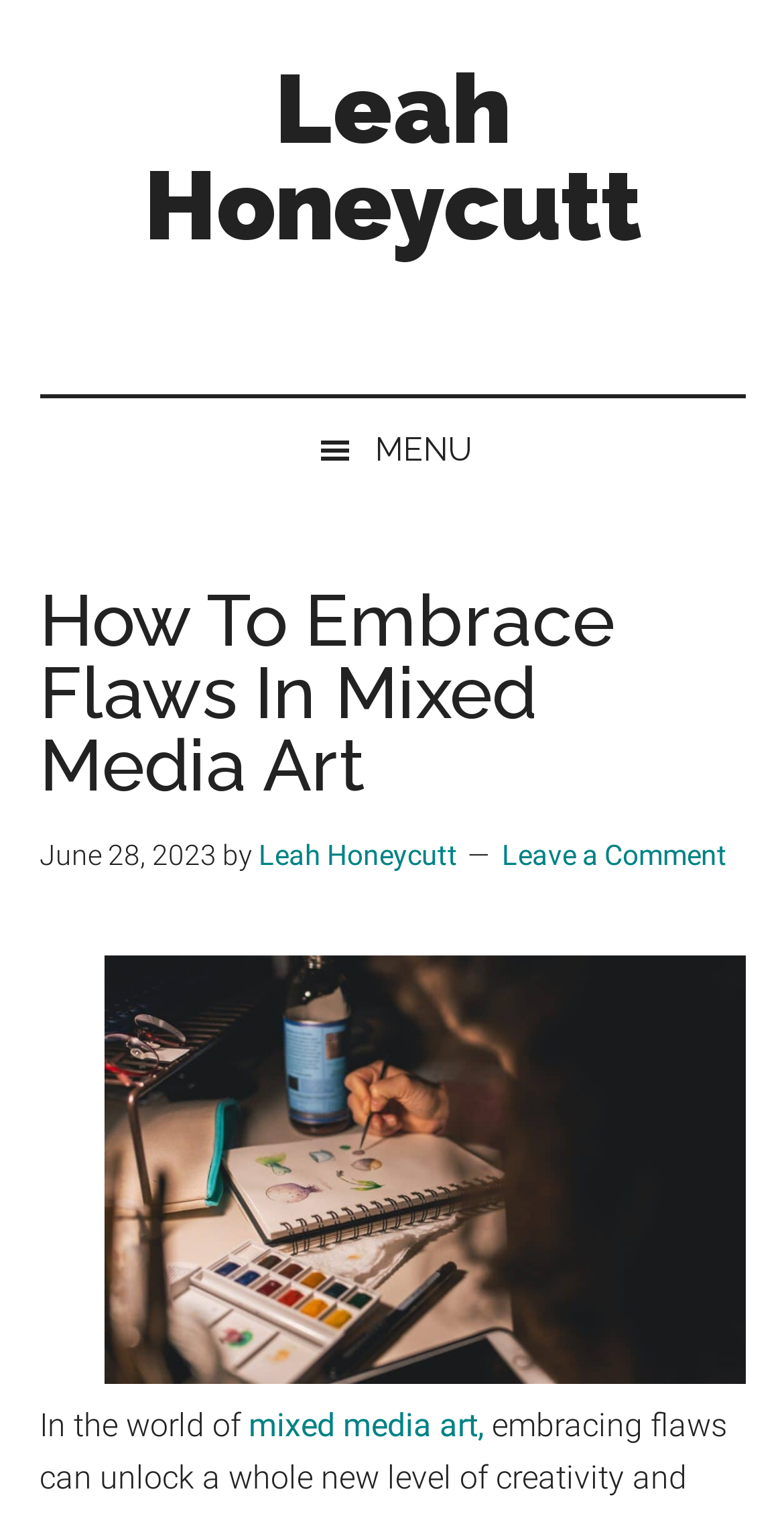Use a single word or phrase to answer the following:
What is the artist doing in the image?

painting at her desk